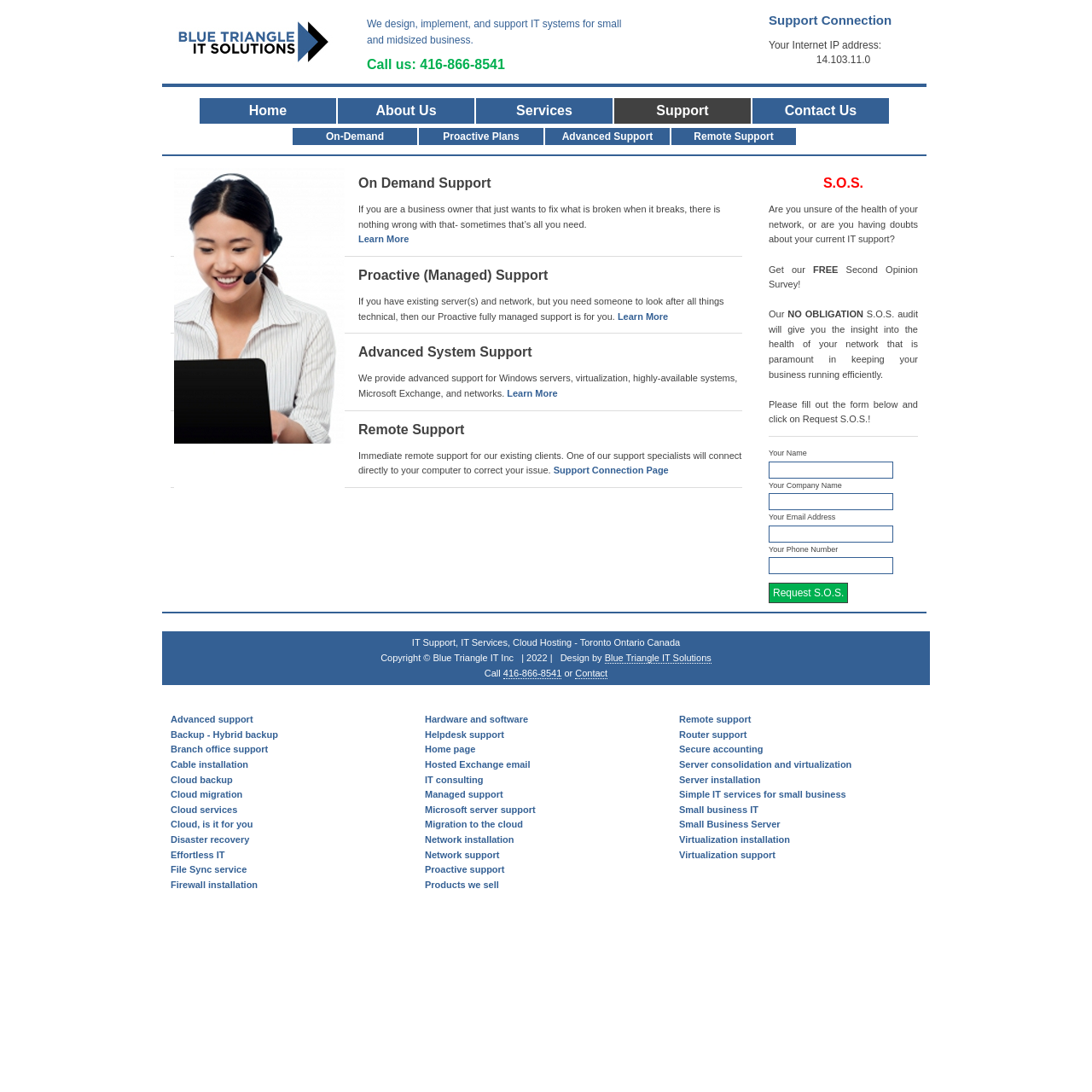Find the bounding box coordinates of the element I should click to carry out the following instruction: "Request S.O.S.".

[0.704, 0.534, 0.777, 0.553]